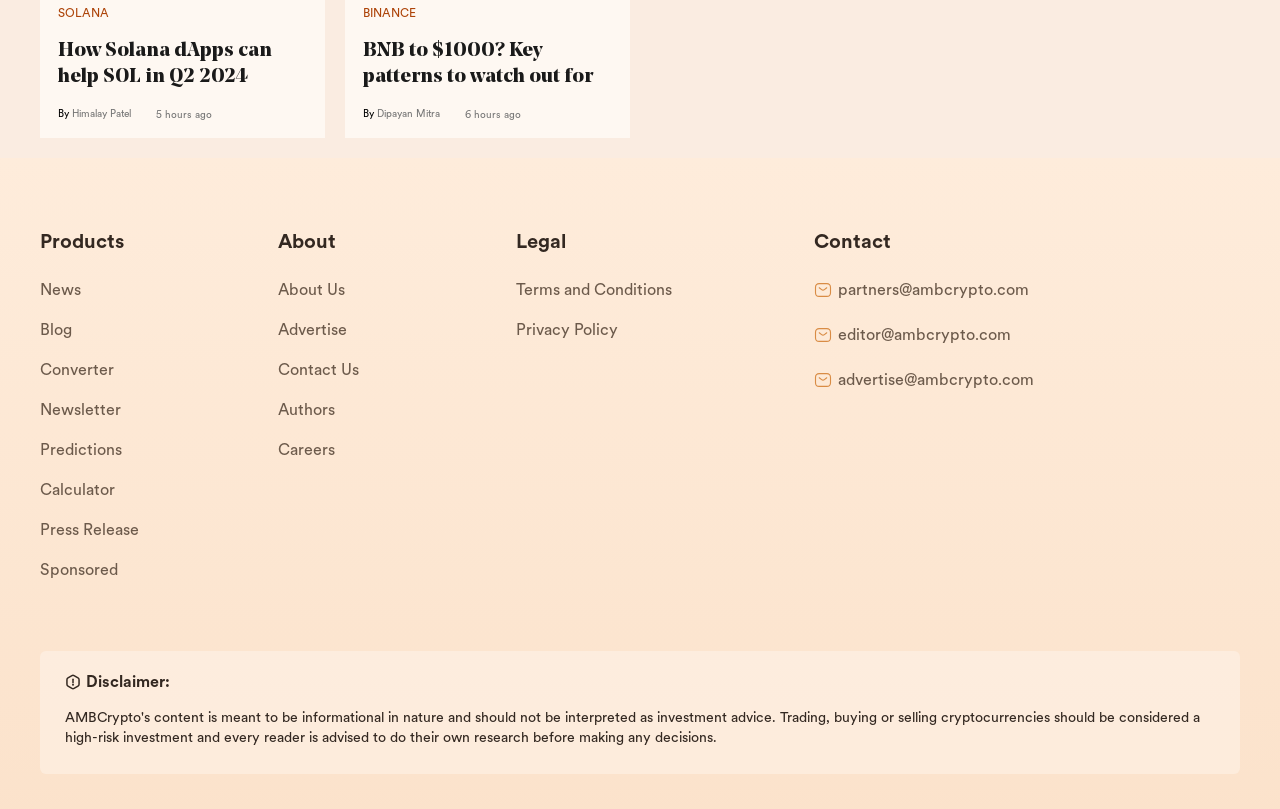Locate the bounding box coordinates of the element to click to perform the following action: 'Read article about Solana dApps'. The coordinates should be given as four float values between 0 and 1, in the form of [left, top, right, bottom].

[0.045, 0.047, 0.24, 0.111]